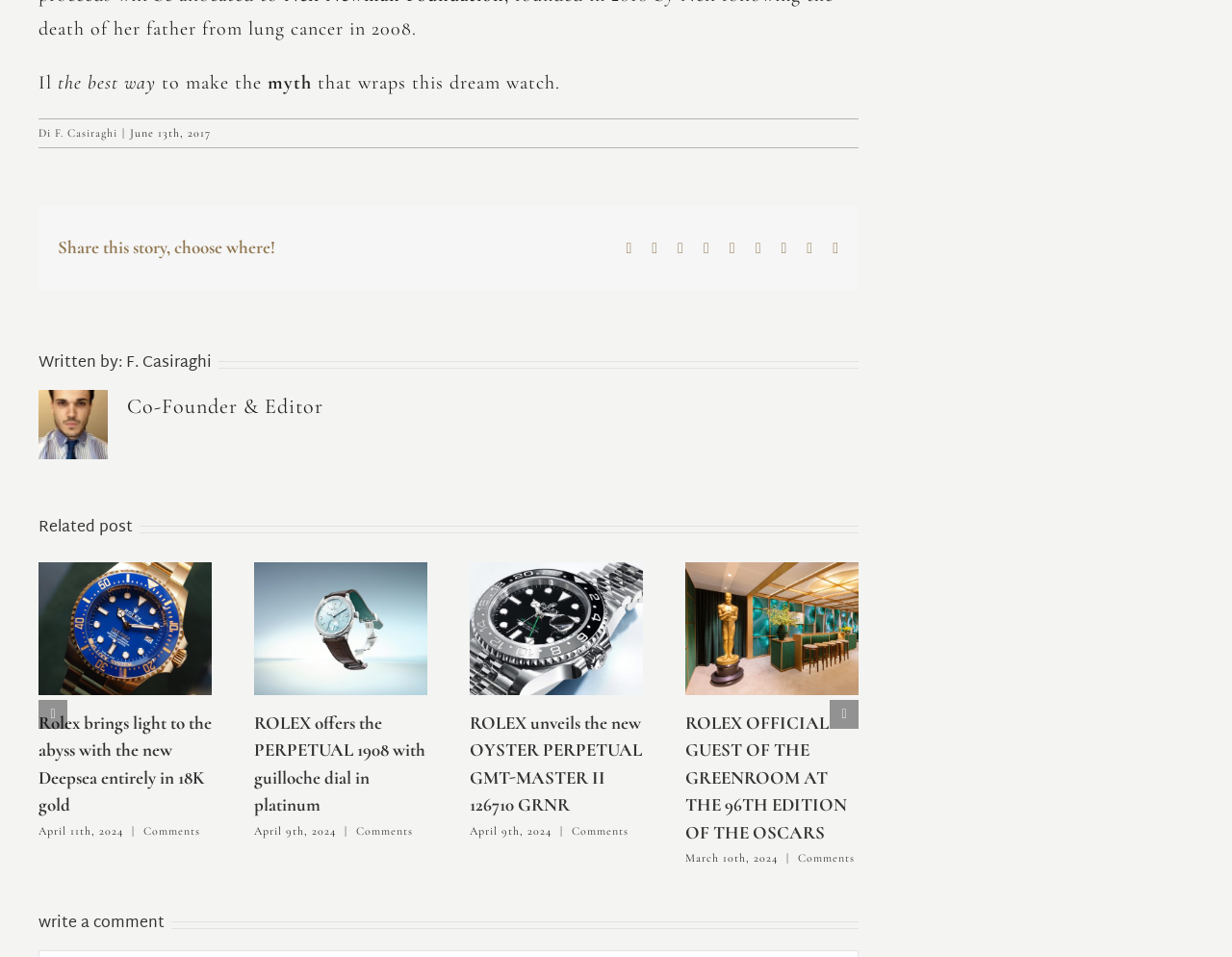How many related posts are available?
Based on the screenshot, provide a one-word or short-phrase response.

4